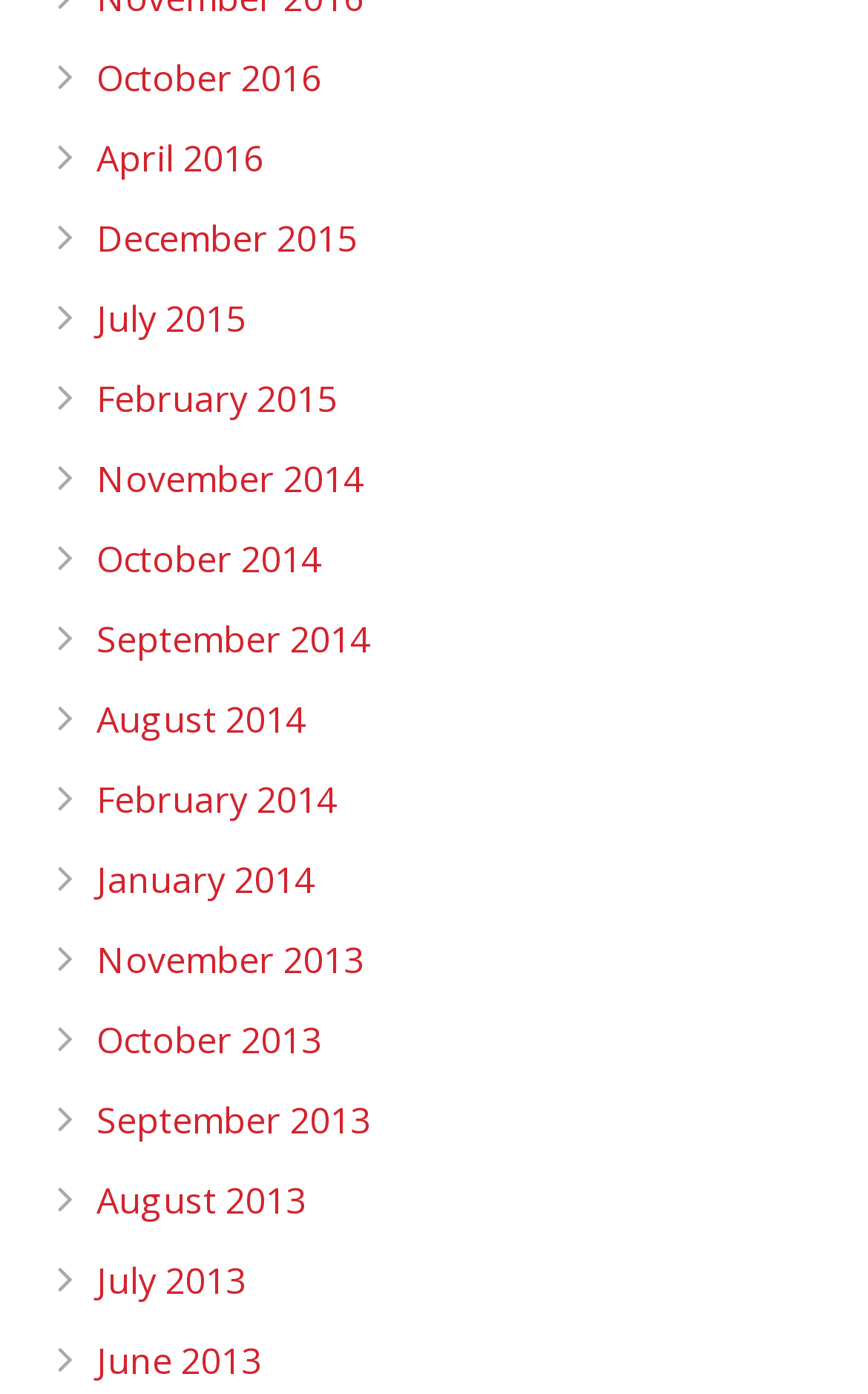How many archive links are there?
Answer with a single word or short phrase according to what you see in the image.

15